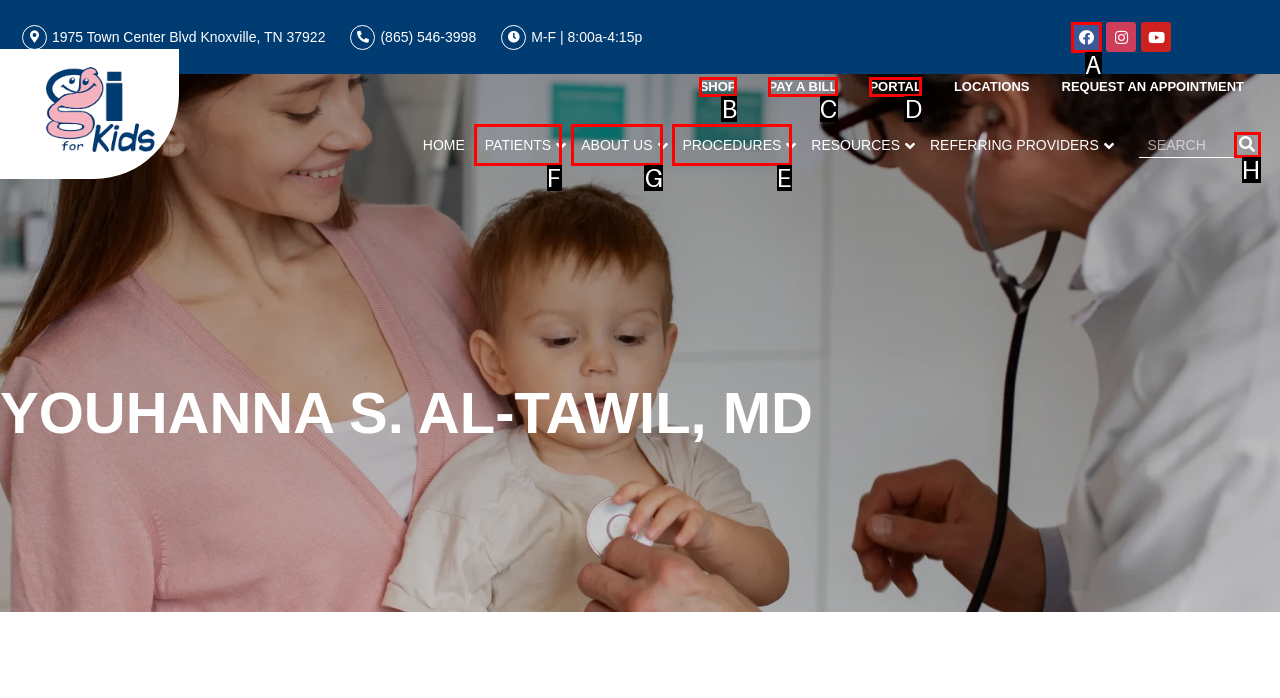Please indicate which option's letter corresponds to the task: View procedures by examining the highlighted elements in the screenshot.

E